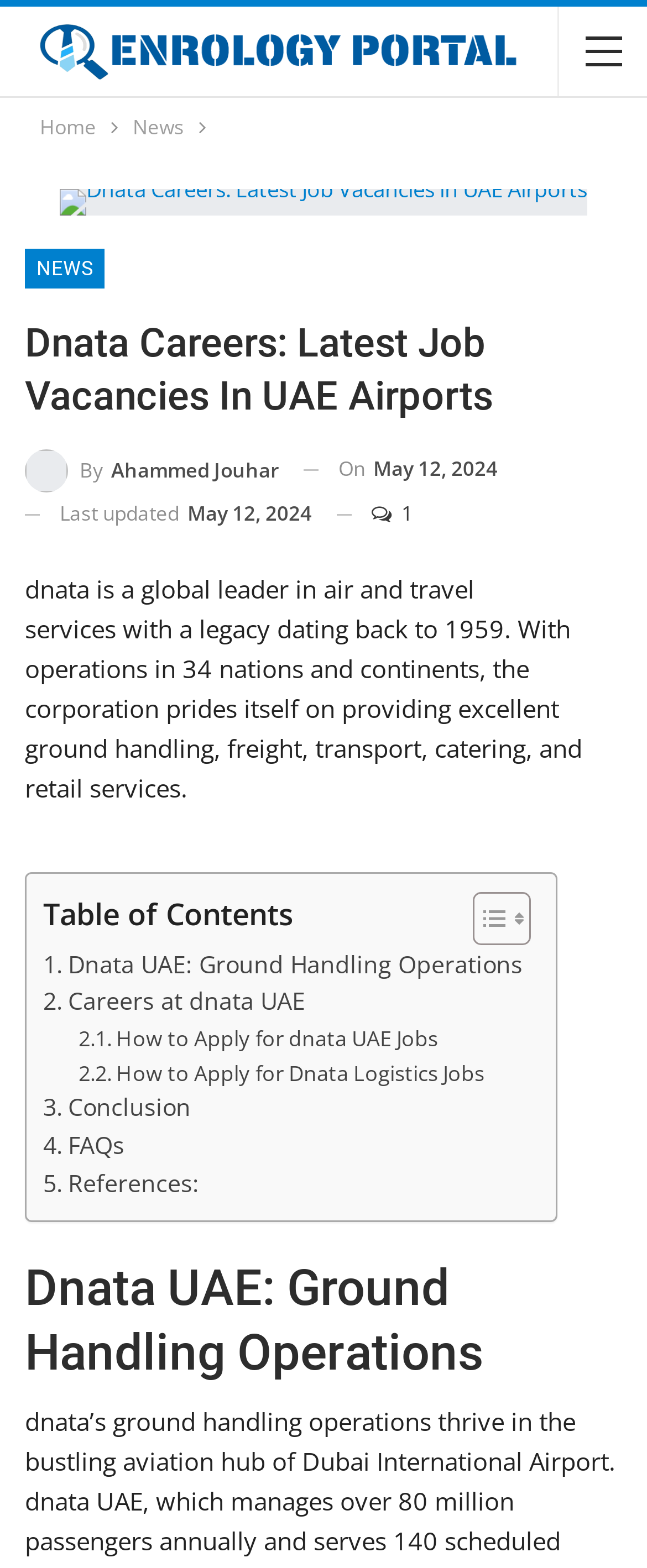Offer a thorough description of the webpage.

The webpage is about Dnata Careers, specifically showcasing the latest job vacancies in UAE airports. At the top, there is an image of the Enrology Job Portal, followed by a navigation section with breadcrumbs, including links to "Home" and "News". 

Below the navigation section, there is a prominent link to "Dnata Careers: Latest Job Vacancies in UAE Airports" with an accompanying image. This is followed by a heading with the same title, and a link to "NEWS" on the left side. 

On the right side, there is a section with information about the article, including the author's name, "Ahammed Jouhar", and the date "May 12, 2024", which is displayed twice, indicating the publication date and the last updated date. 

Below this section, there is a brief description of dnata, a global leader in air and travel services, highlighting its operations in 34 nations and continents. 

The main content of the webpage is organized in a table layout, with a table of contents section at the top, featuring links to various sections, including "Dnata UAE: Ground Handling Operations", "Careers at dnata UAE", "How to Apply for dnata UAE Jobs", and more. Each section has a heading, with the first one being "Dnata UAE: Ground Handling Operations".